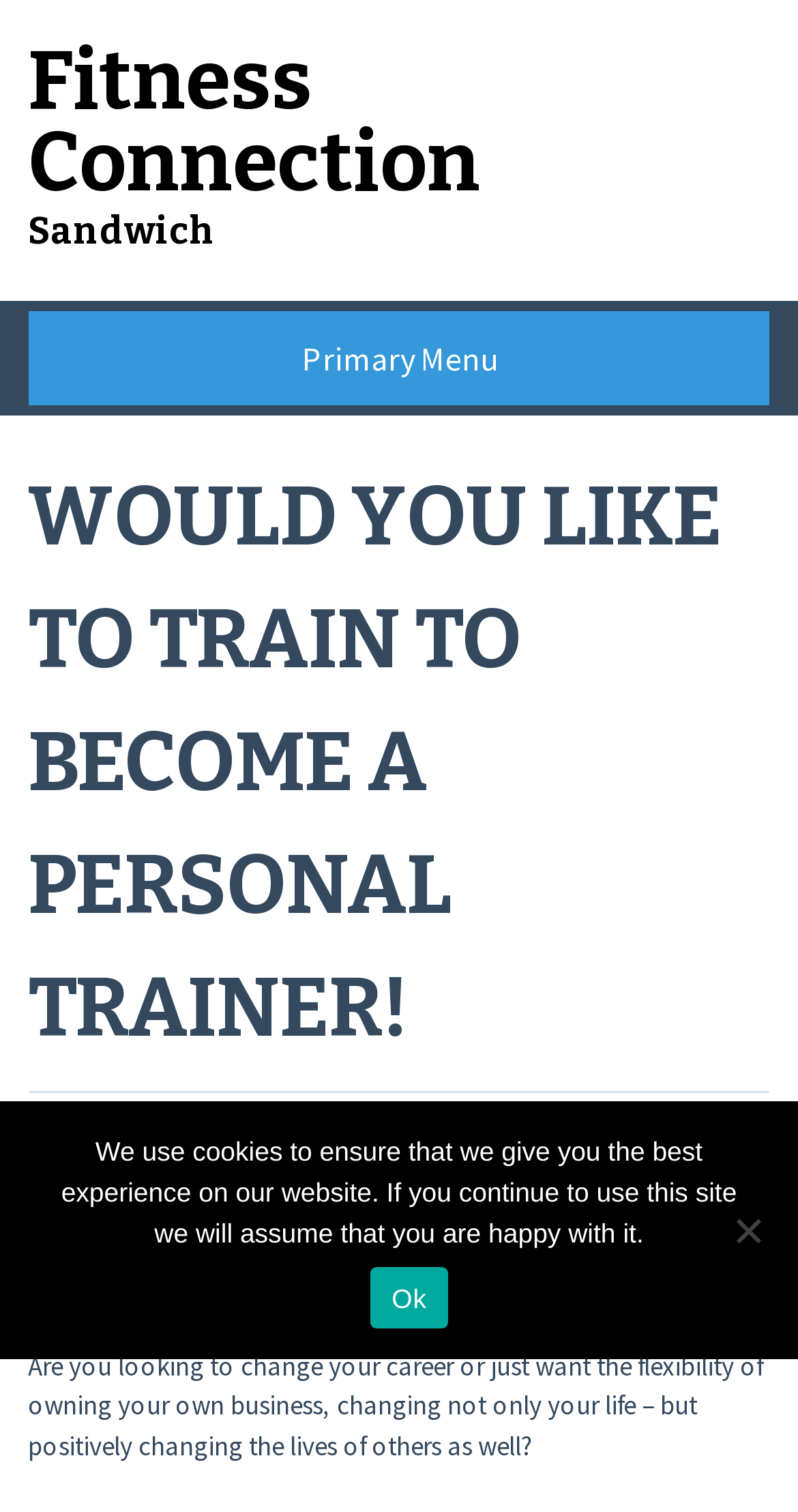Locate the bounding box of the UI element based on this description: "Ok". Provide four float numbers between 0 and 1 as [left, top, right, bottom].

[0.465, 0.838, 0.56, 0.879]